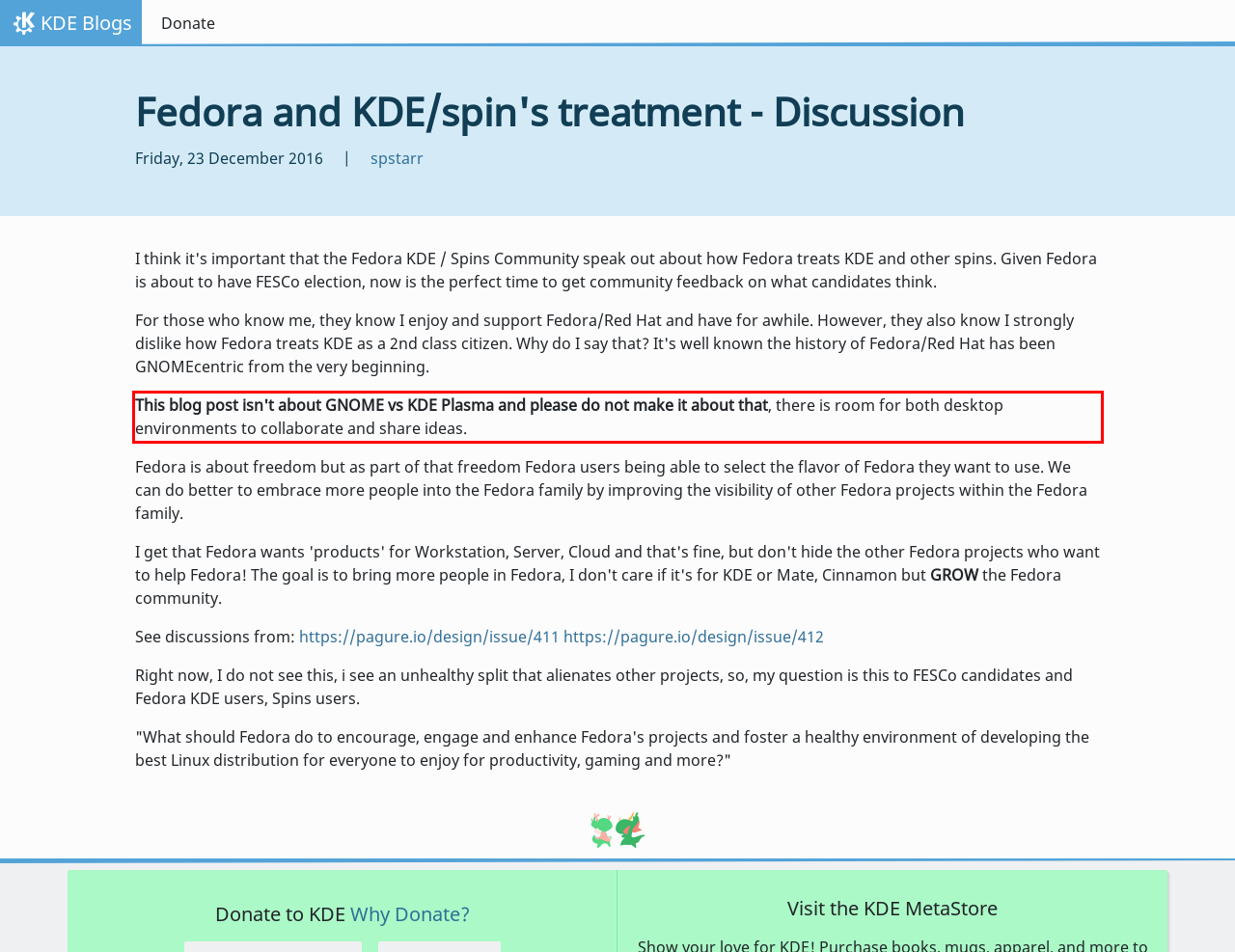Analyze the screenshot of a webpage where a red rectangle is bounding a UI element. Extract and generate the text content within this red bounding box.

This blog post isn't about GNOME vs KDE Plasma and please do not make it about that, there is room for both desktop environments to collaborate and share ideas.